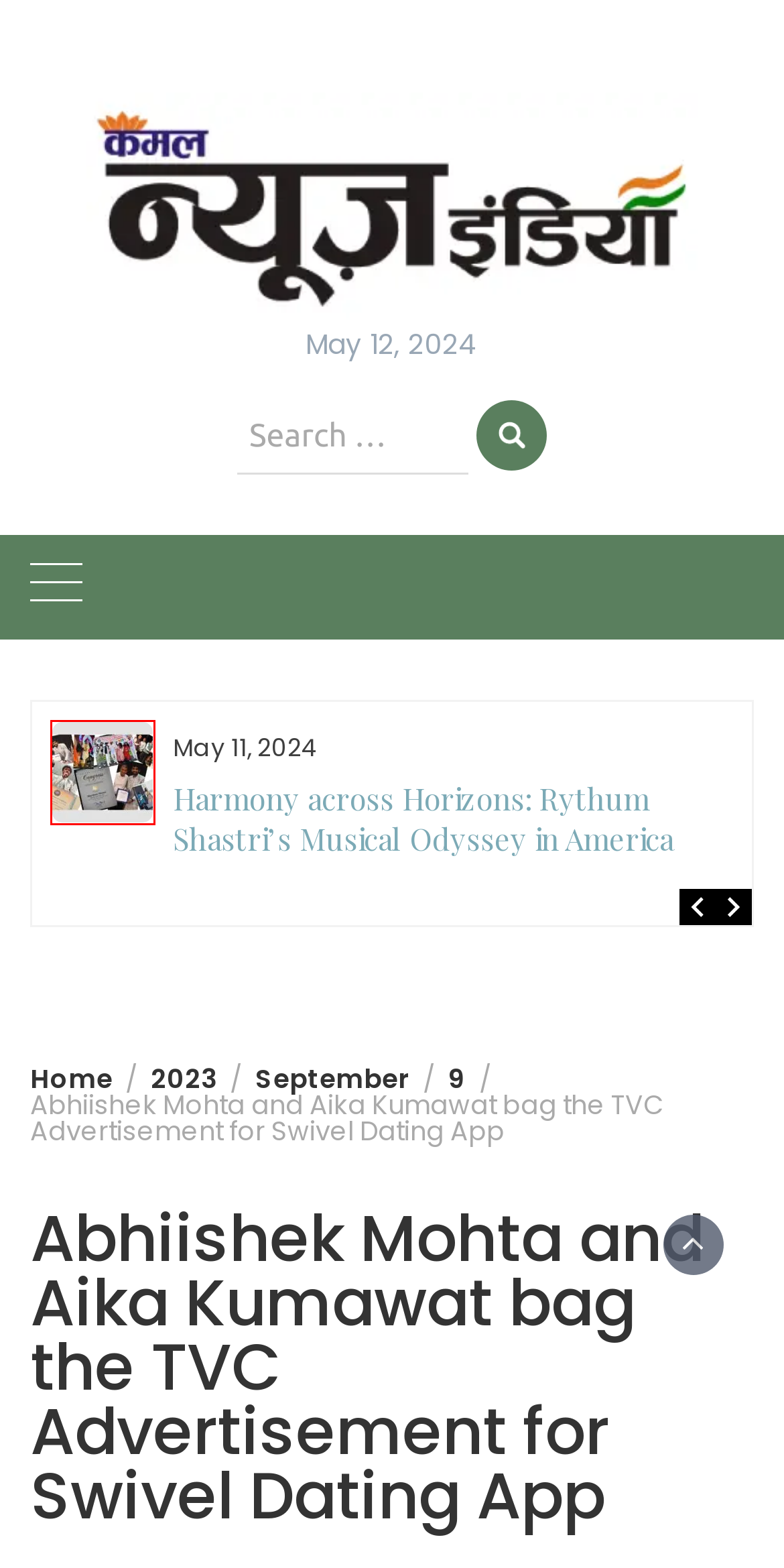Observe the screenshot of a webpage with a red bounding box around an element. Identify the webpage description that best fits the new page after the element inside the bounding box is clicked. The candidates are:
A. CricketLeague
B. 2023
C. T20 Gully Cricket League Unearths India’s Next Cricket Stars
D. Business News
E. September 9, 2023
F. Shezali Sharma
G. September 2023
H. PlayCricket

C